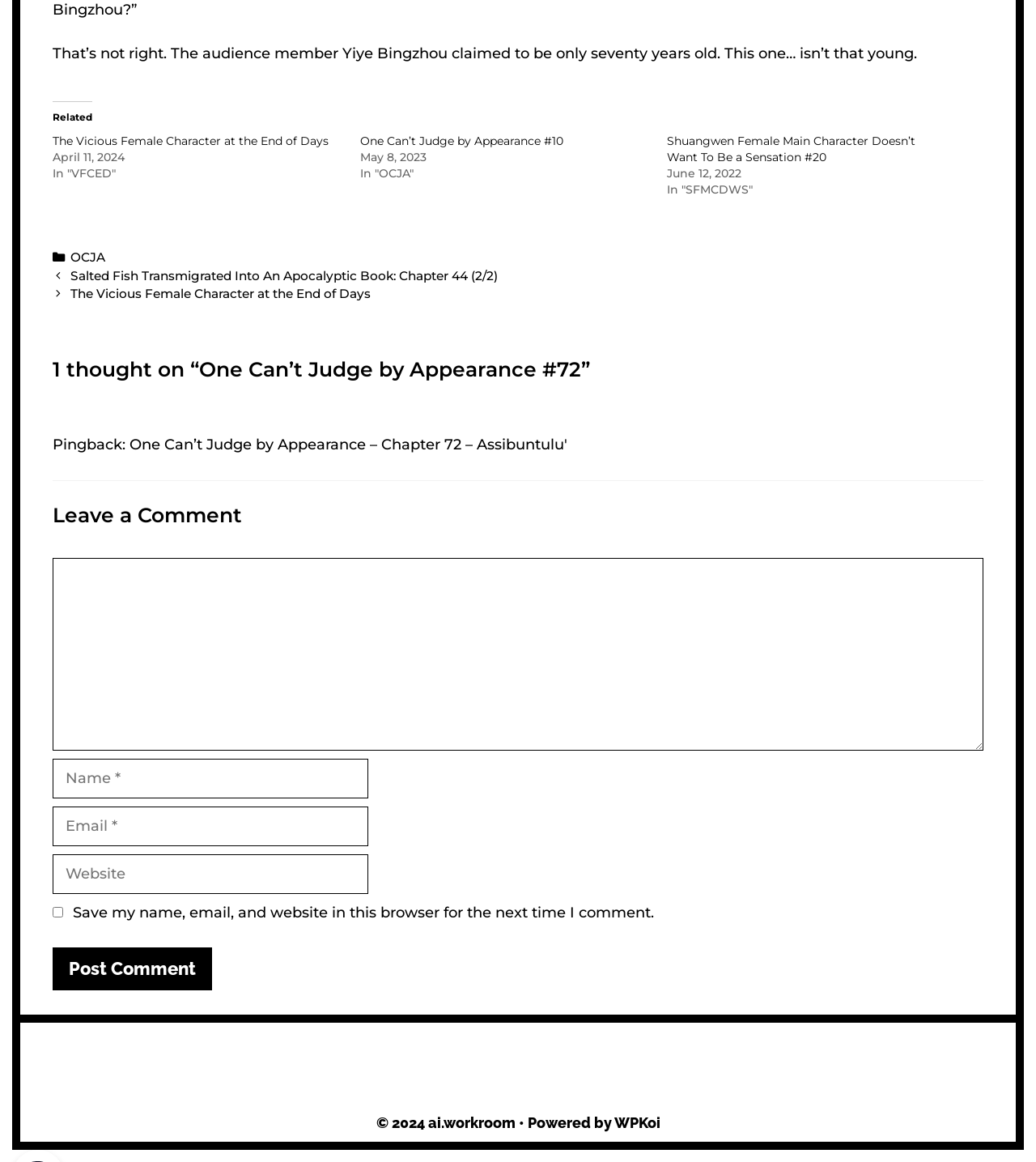What is the copyright year?
Relying on the image, give a concise answer in one word or a brief phrase.

2024